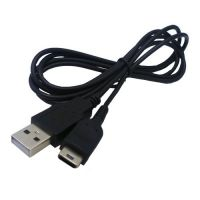Elaborate on all the features and components visible in the image.

The image features a Generic USB Power Supply Charger Cable Cord designed specifically for compatibility with the Nintendo GBM Game Boy Micro Console. This cable showcases a sleek black design and includes a standard USB connector on one end and a corresponding connector suitable for the Game Boy Micro on the other. It is essential for powering or charging the handheld gaming device. The product is categorized under "Electronics / Photography: Computer/Console Game" and is available for a price of $4.99. Ideal for gamers looking to maintain their devices, this cable ensures a reliable connection for uninterrupted gameplay.